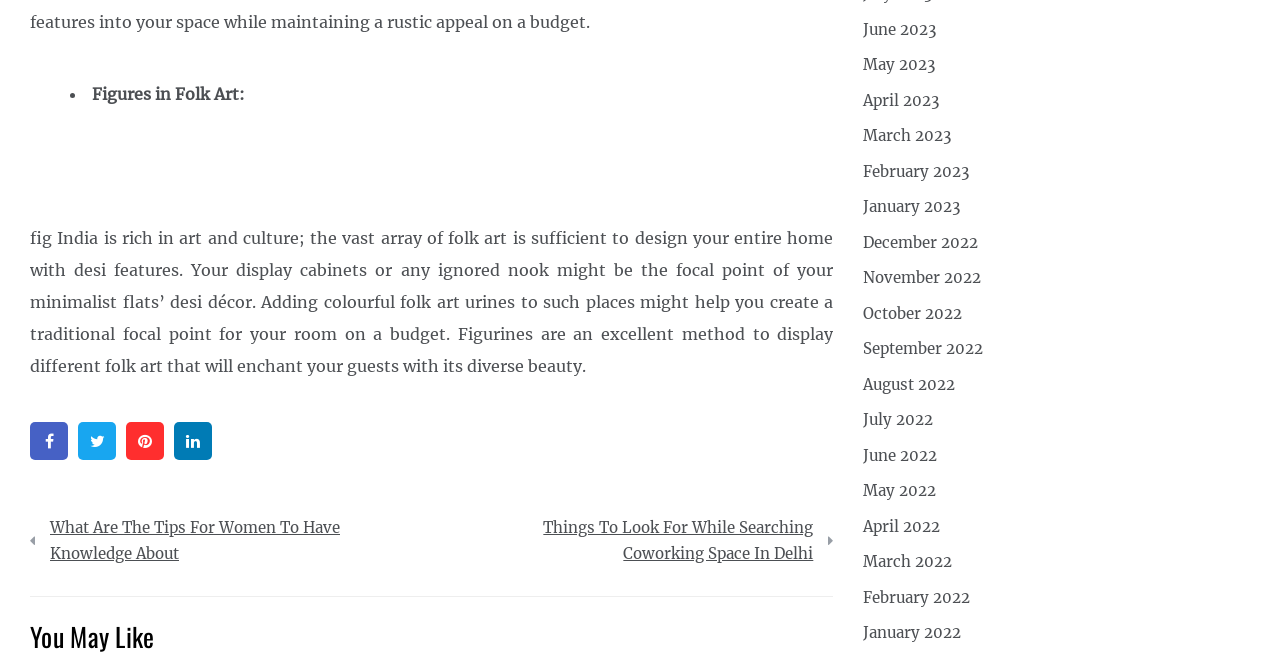Answer the question below with a single word or a brief phrase: 
What is the purpose of adding folk art to a room?

Create traditional focal point